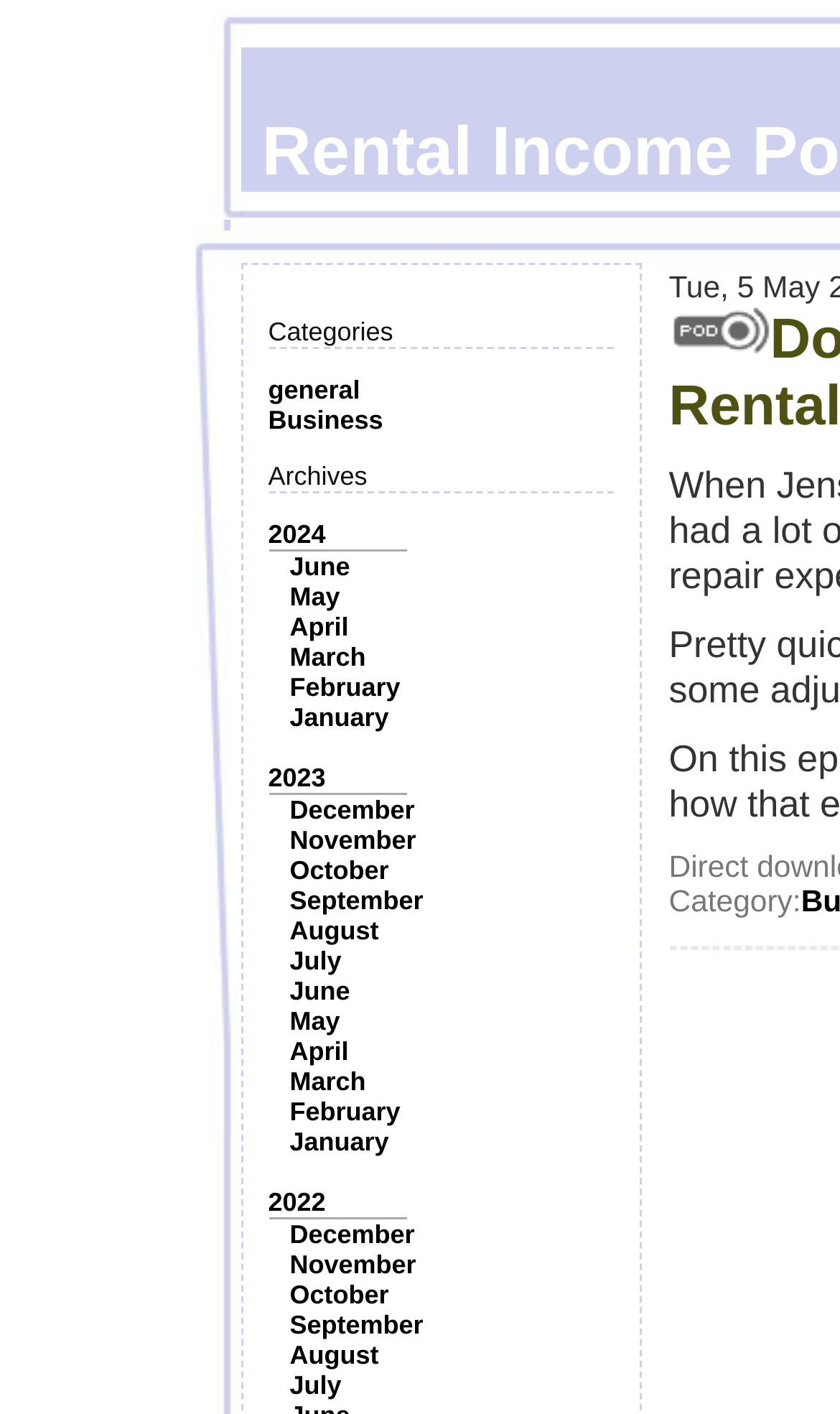Using the information from the screenshot, answer the following question thoroughly:
What is the category of the podcast?

I found the category by looking at the top left section of the webpage, where it says 'Categories' and lists several options, including 'general', 'Business', etc.